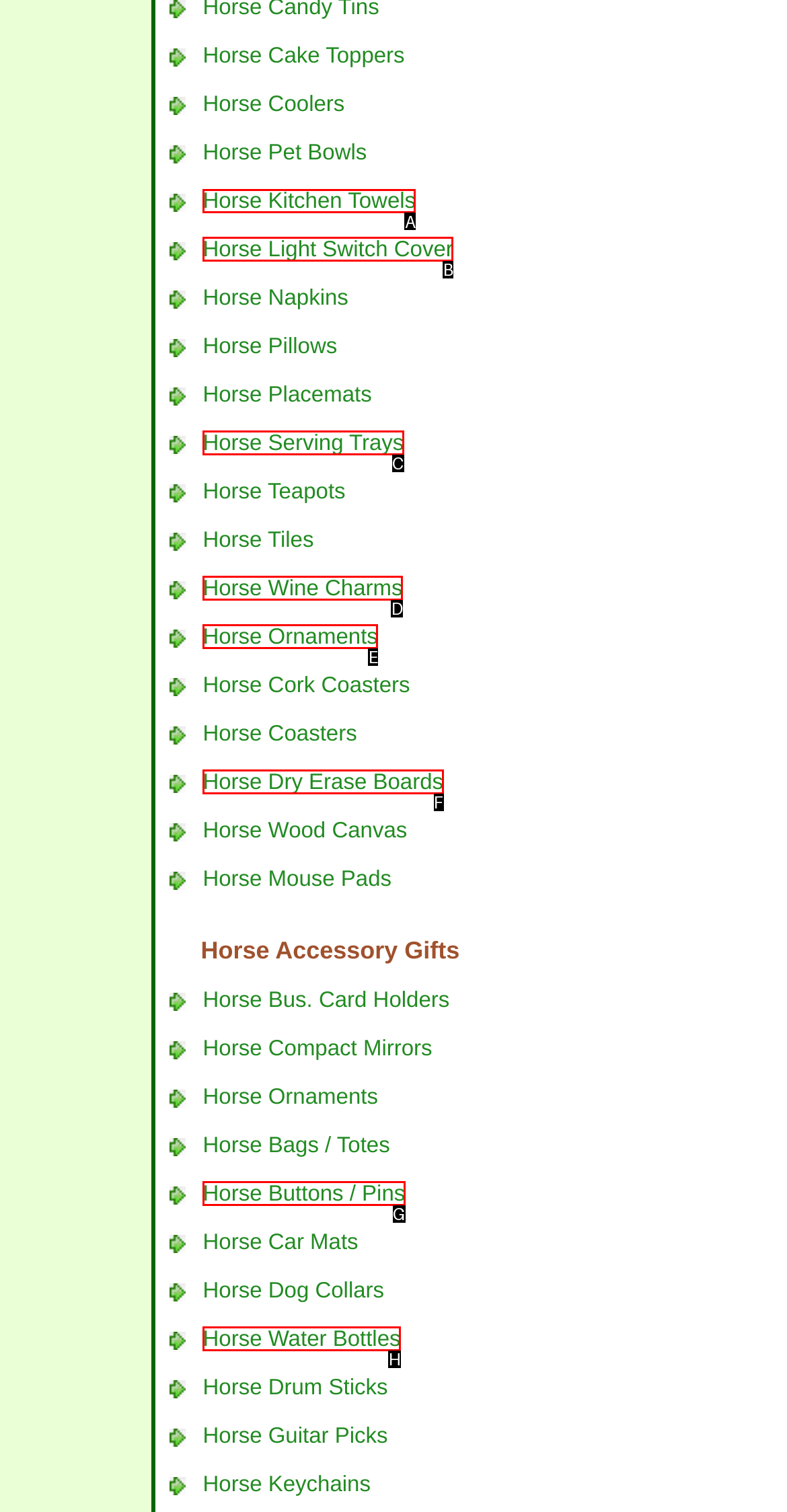To achieve the task: Browse Horse Kitchen Towels, which HTML element do you need to click?
Respond with the letter of the correct option from the given choices.

A